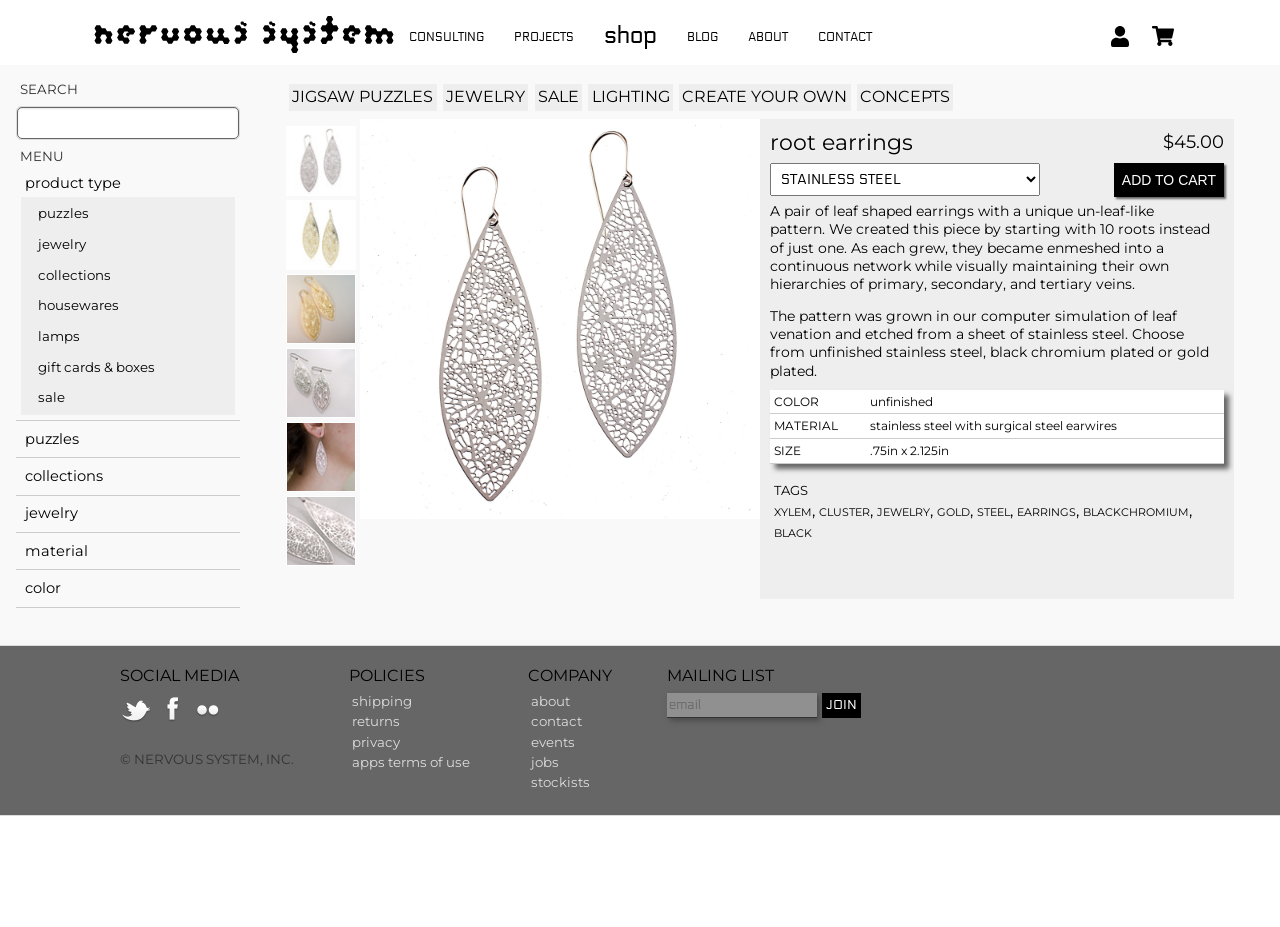Give an in-depth explanation of the webpage layout and content.

This webpage is an e-commerce page for a specific product, "root earrings", from the Nervous System shop. At the top, there is a navigation menu with links to "consulting", "projects", "shop", "blog", "about", and "contact". On the right side of the top navigation, there are links to "Account" and "Shopping Cart".

Below the top navigation, there is a search bar and a menu with categories such as "product type", "puzzles", "jewelry", "collections", "housewares", "lamps", "gift cards & boxes", and "sale". 

The main content of the page is divided into two sections. On the left side, there are links to different product categories, including "JIGSAW PUZZLES", "JEWELRY", "SALE", "LIGHTING", "CREATE YOUR OWN", and "CONCEPTS". Below these links, there is an image of the "root earrings" product.

On the right side, there is a detailed description of the "root earrings" product, including its price, "$45.00". Below the price, there is a dropdown menu to select the color and material of the earrings. There is also a table with information about the product's color, material, and size.

Further down the page, there is a section with tags related to the product, including "xylem", "cluster", "jewelry", "gold", "steel", "earrings", "blackchromium", and "black". 

At the bottom of the page, there is a section with social media links and a copyright information section.